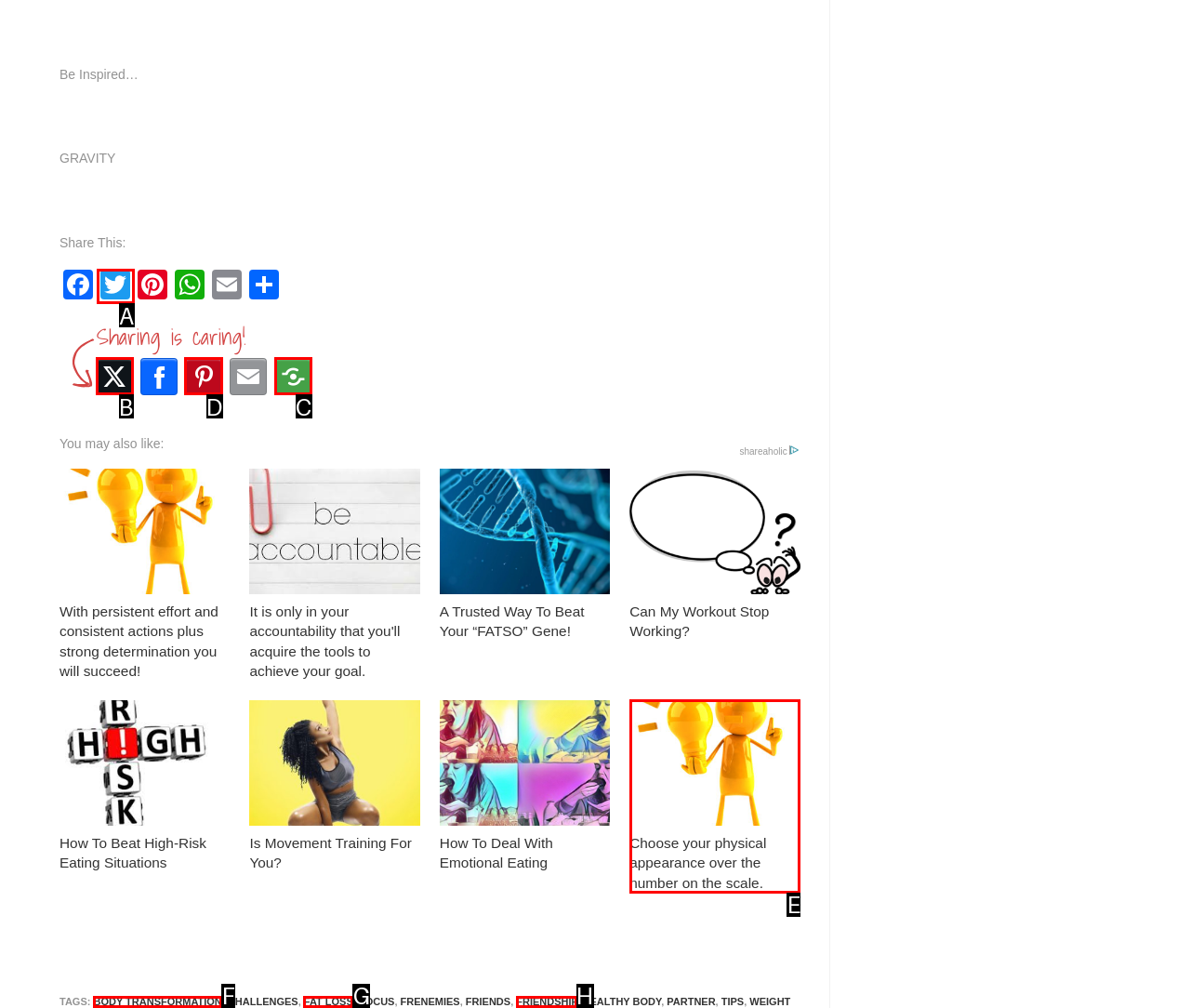Choose the letter that corresponds to the correct button to accomplish the task: Pin to Pinterest
Reply with the letter of the correct selection only.

D